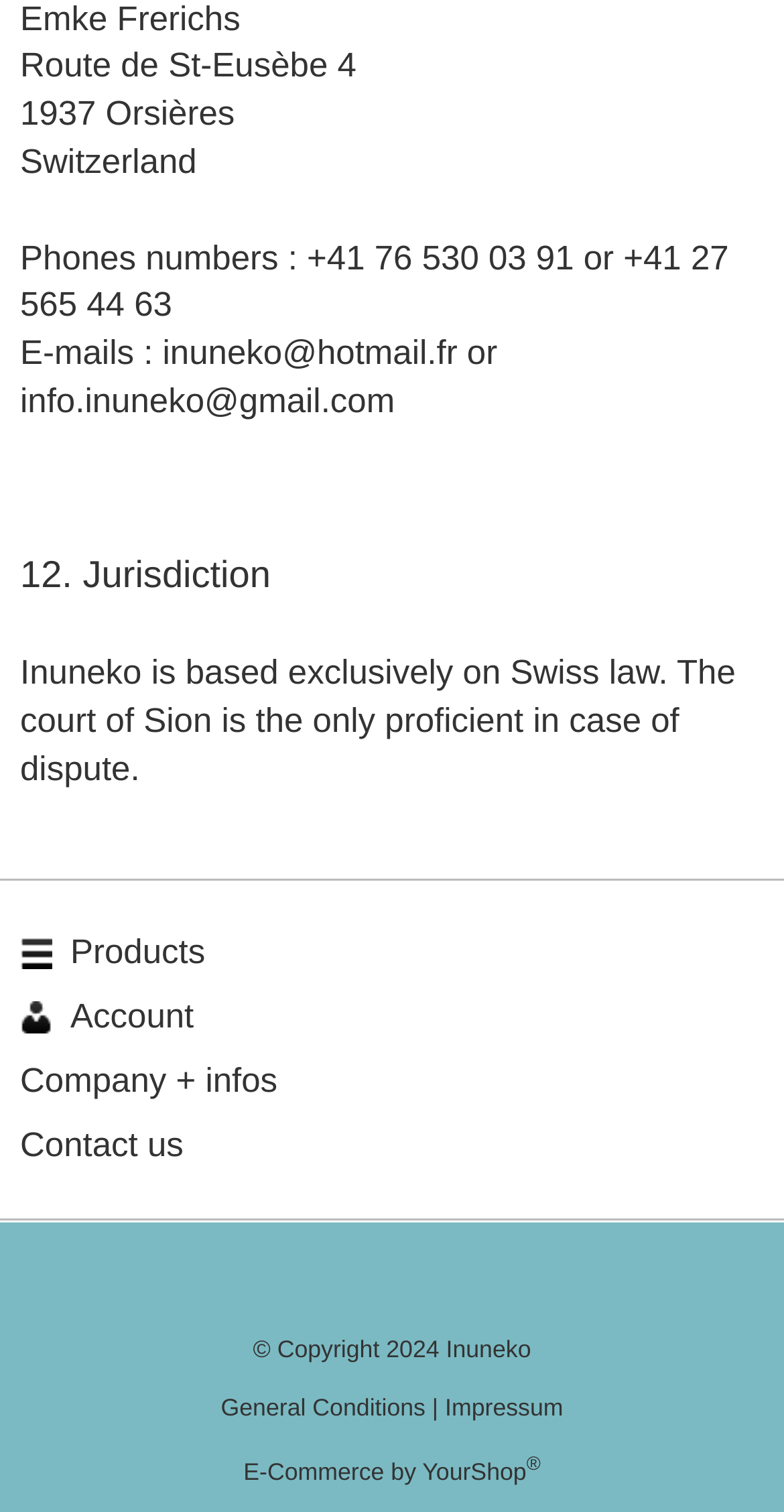Highlight the bounding box of the UI element that corresponds to this description: "Company + infos".

[0.026, 0.694, 0.974, 0.737]